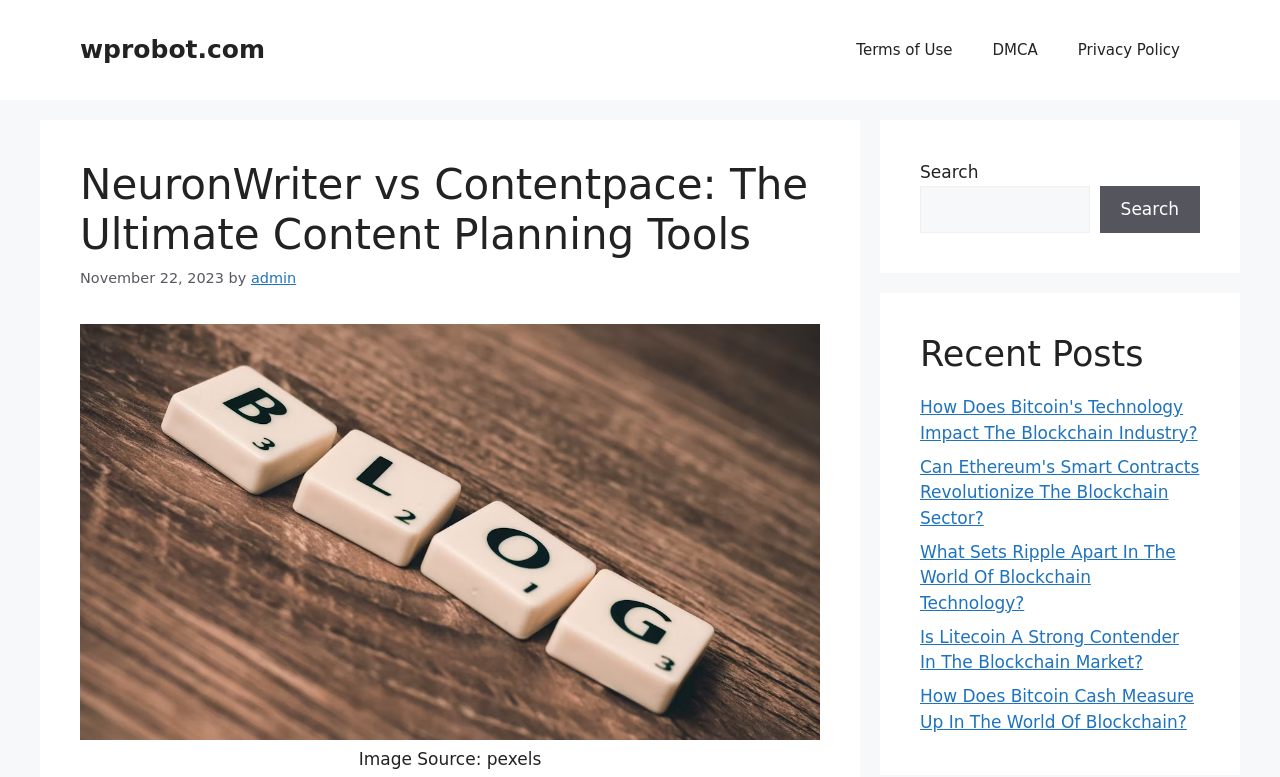From the details in the image, provide a thorough response to the question: What is the purpose of the search box?

The search box is located in the complementary region and has a label 'Search'. This suggests that the purpose of the search box is to allow users to search the website for specific content.